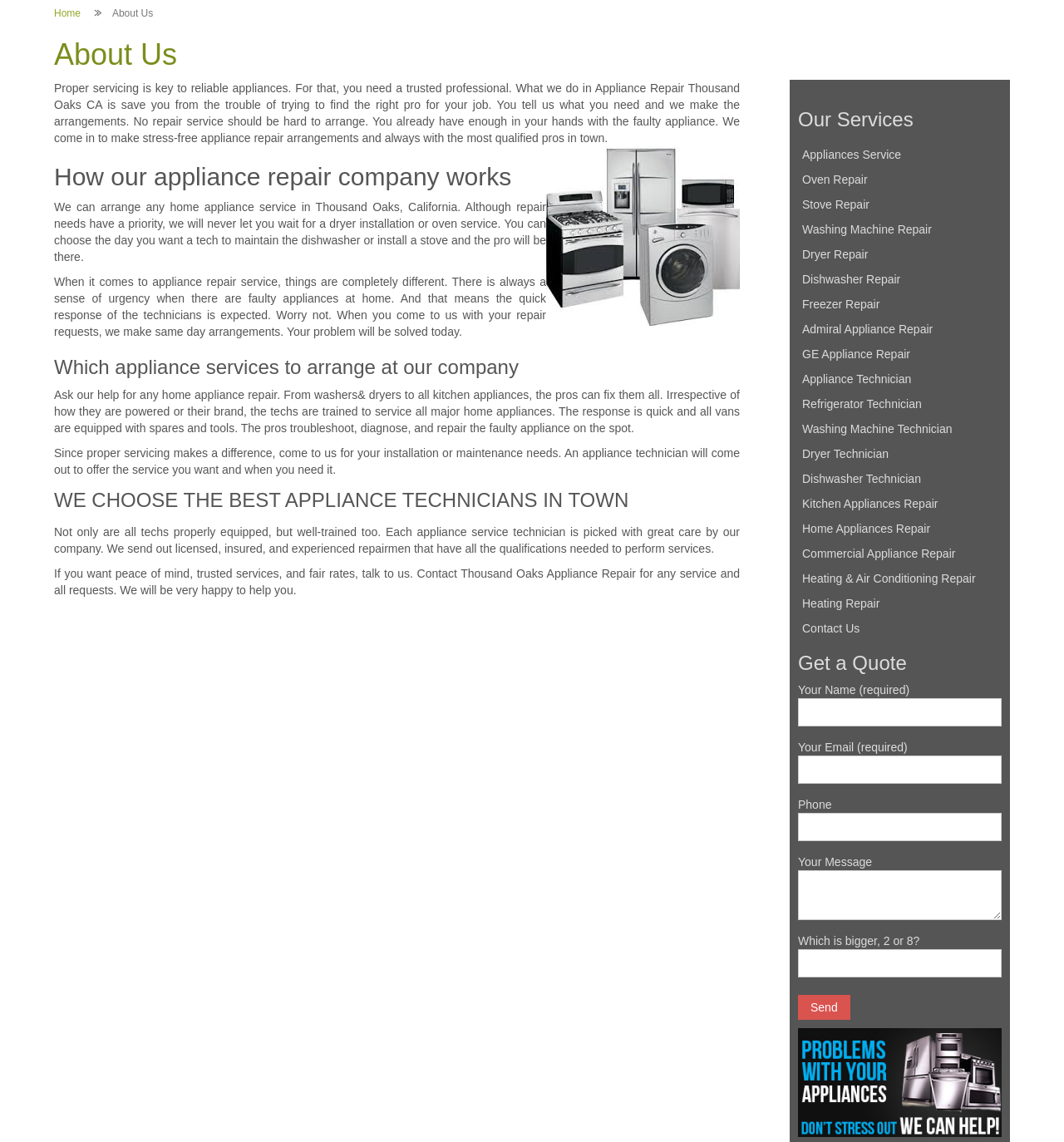Bounding box coordinates should be provided in the format (top-left x, top-left y, bottom-right x, bottom-right y) with all values between 0 and 1. Identify the bounding box for this UI element: Heating & Air Conditioning Repair

[0.75, 0.496, 0.941, 0.518]